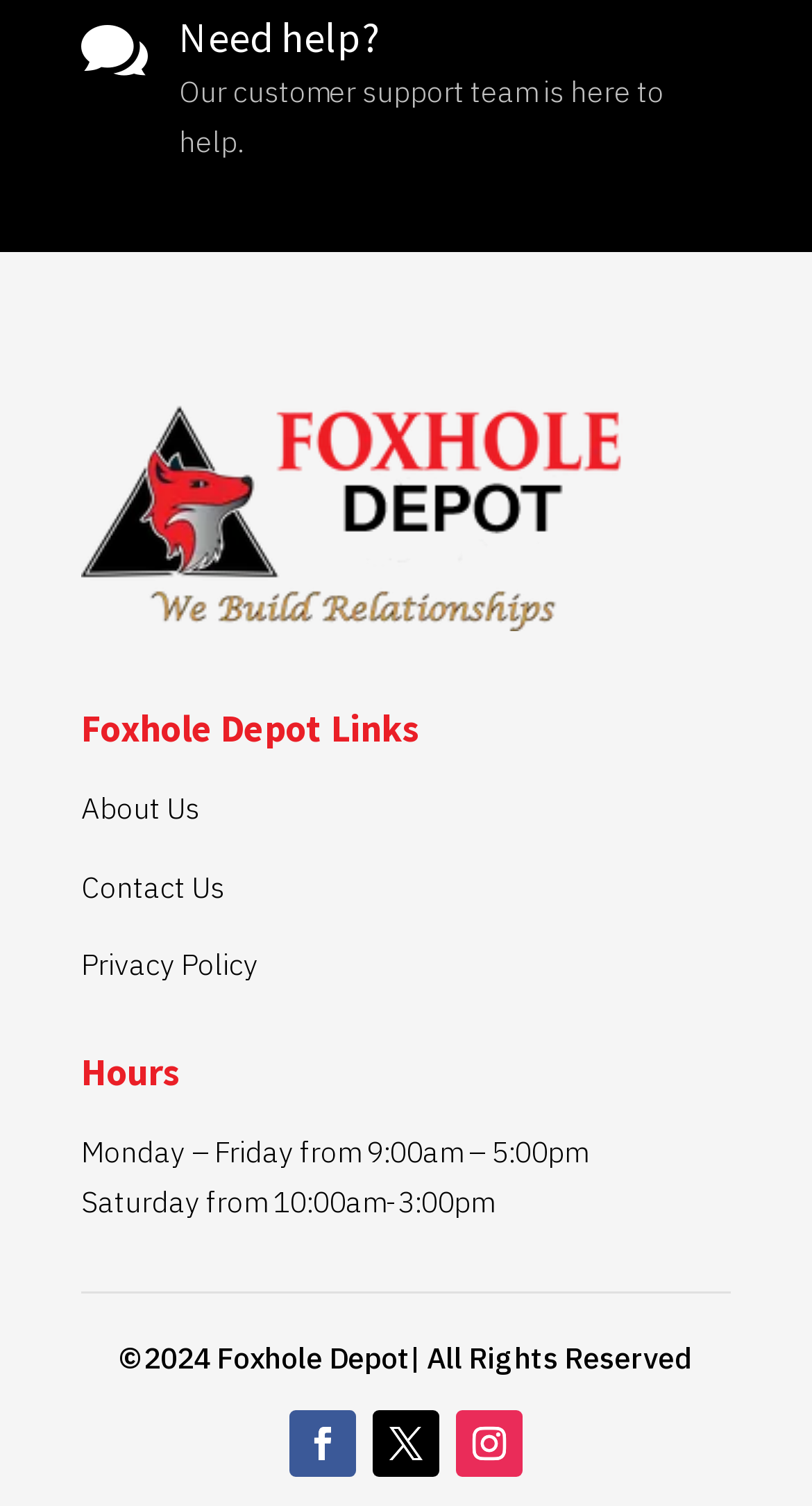Find the bounding box of the element with the following description: "alt="Contact Us" name="contact"". The coordinates must be four float numbers between 0 and 1, formatted as [left, top, right, bottom].

None